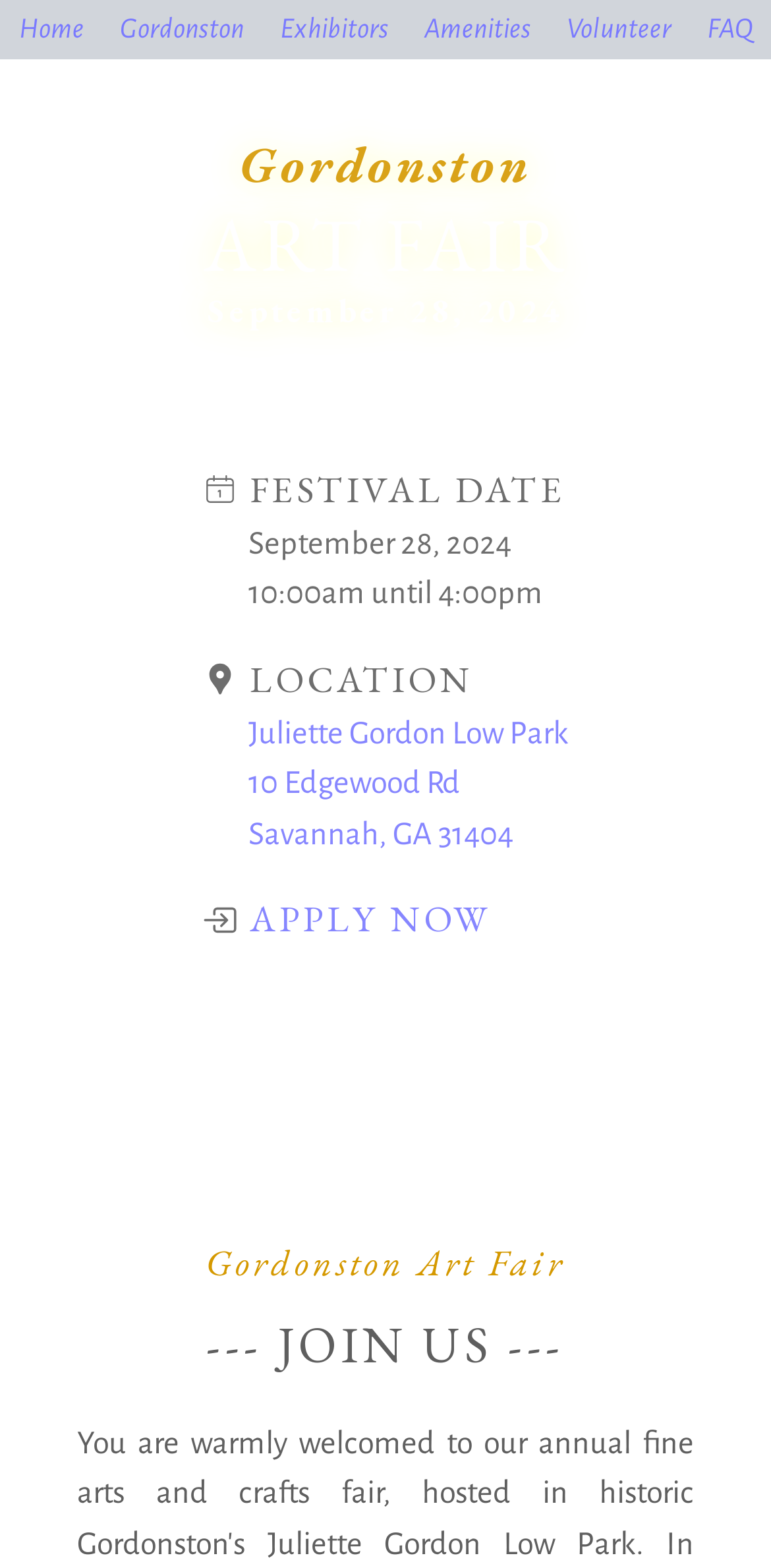Please specify the bounding box coordinates of the clickable region necessary for completing the following instruction: "check festival date". The coordinates must consist of four float numbers between 0 and 1, i.e., [left, top, right, bottom].

[0.261, 0.295, 0.738, 0.33]